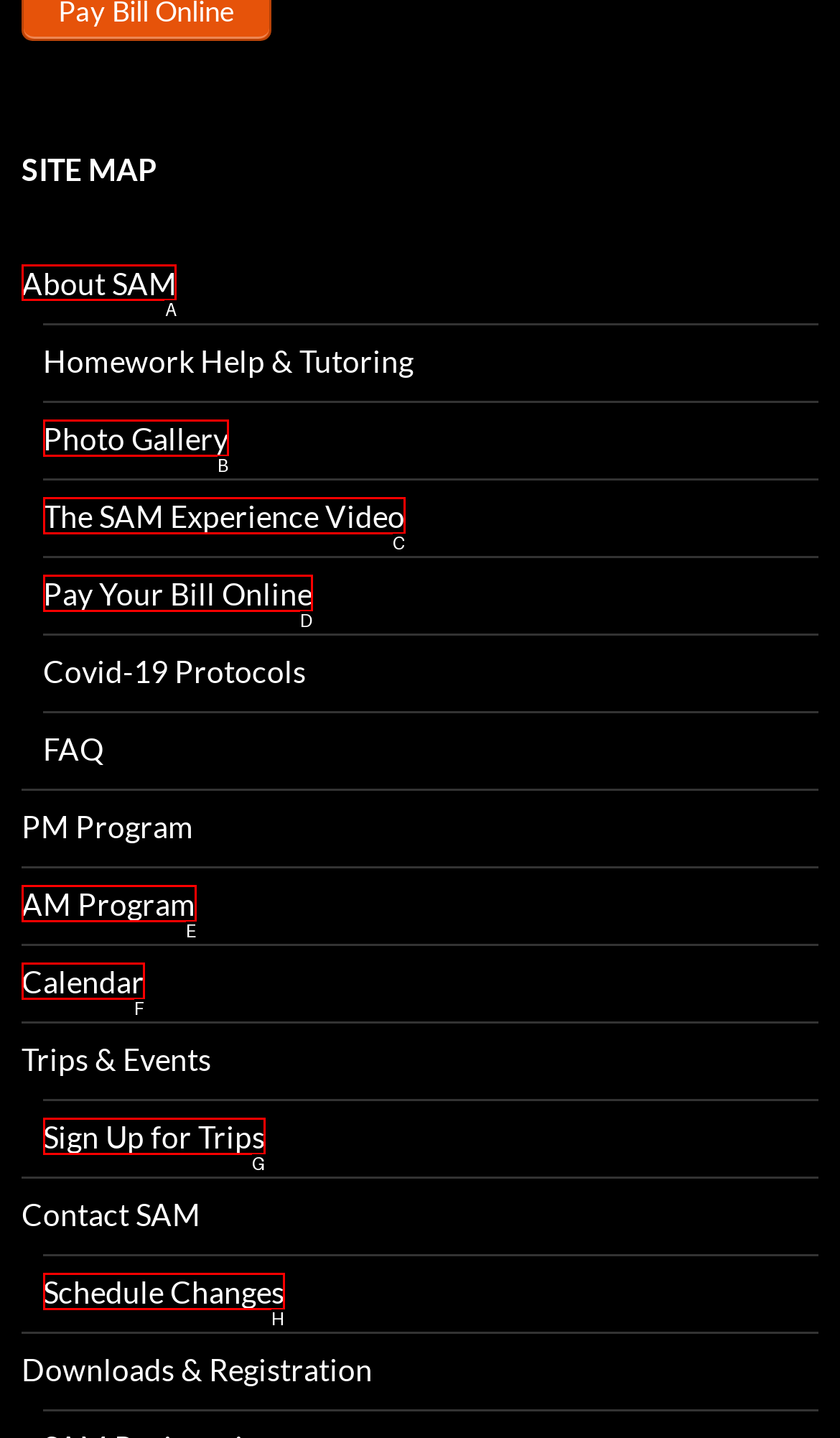Among the marked elements in the screenshot, which letter corresponds to the UI element needed for the task: View information about SAM?

A